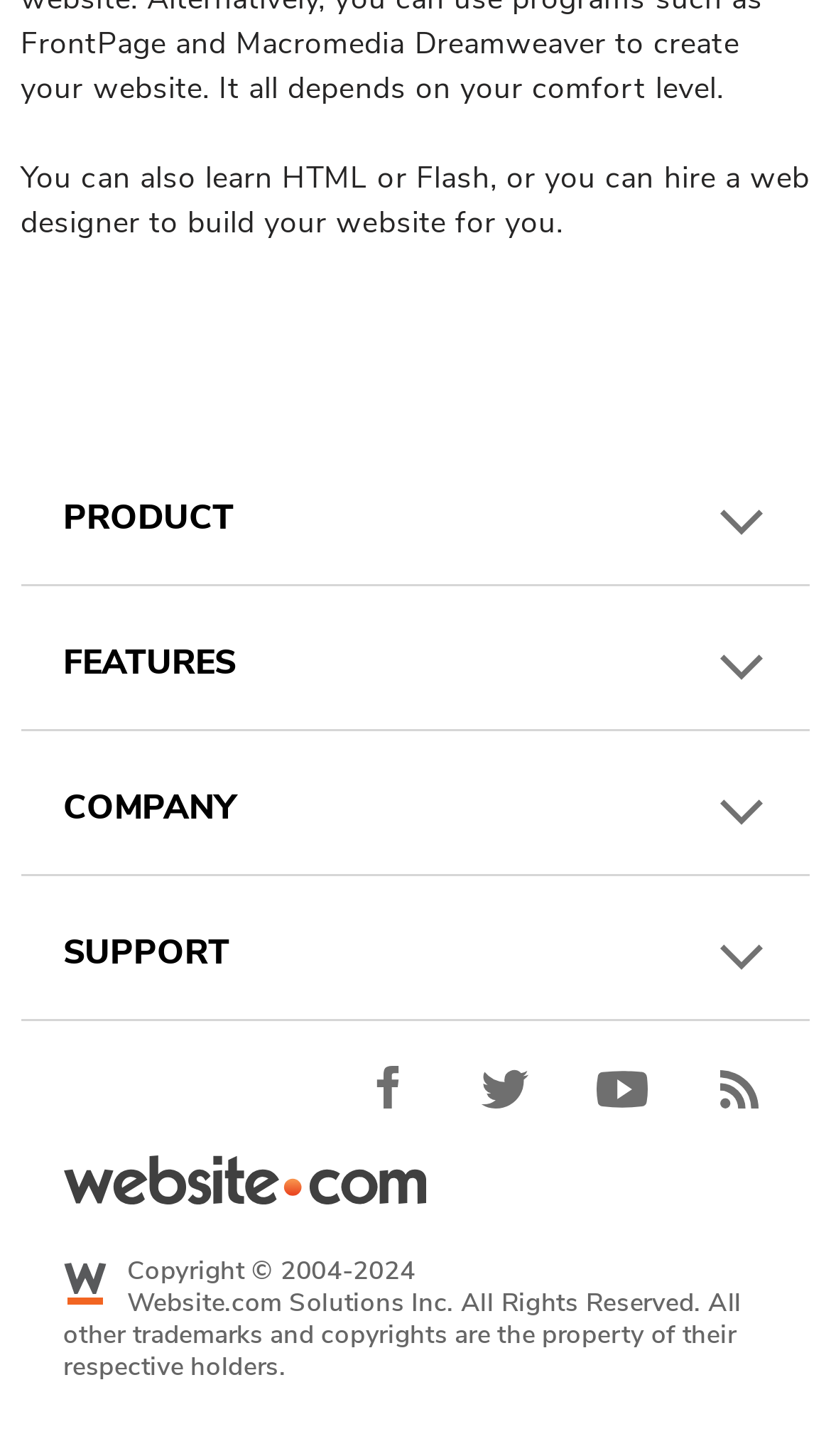Indicate the bounding box coordinates of the element that must be clicked to execute the instruction: "Visit Our Blog". The coordinates should be given as four float numbers between 0 and 1, i.e., [left, top, right, bottom].

[0.076, 0.583, 0.24, 0.62]